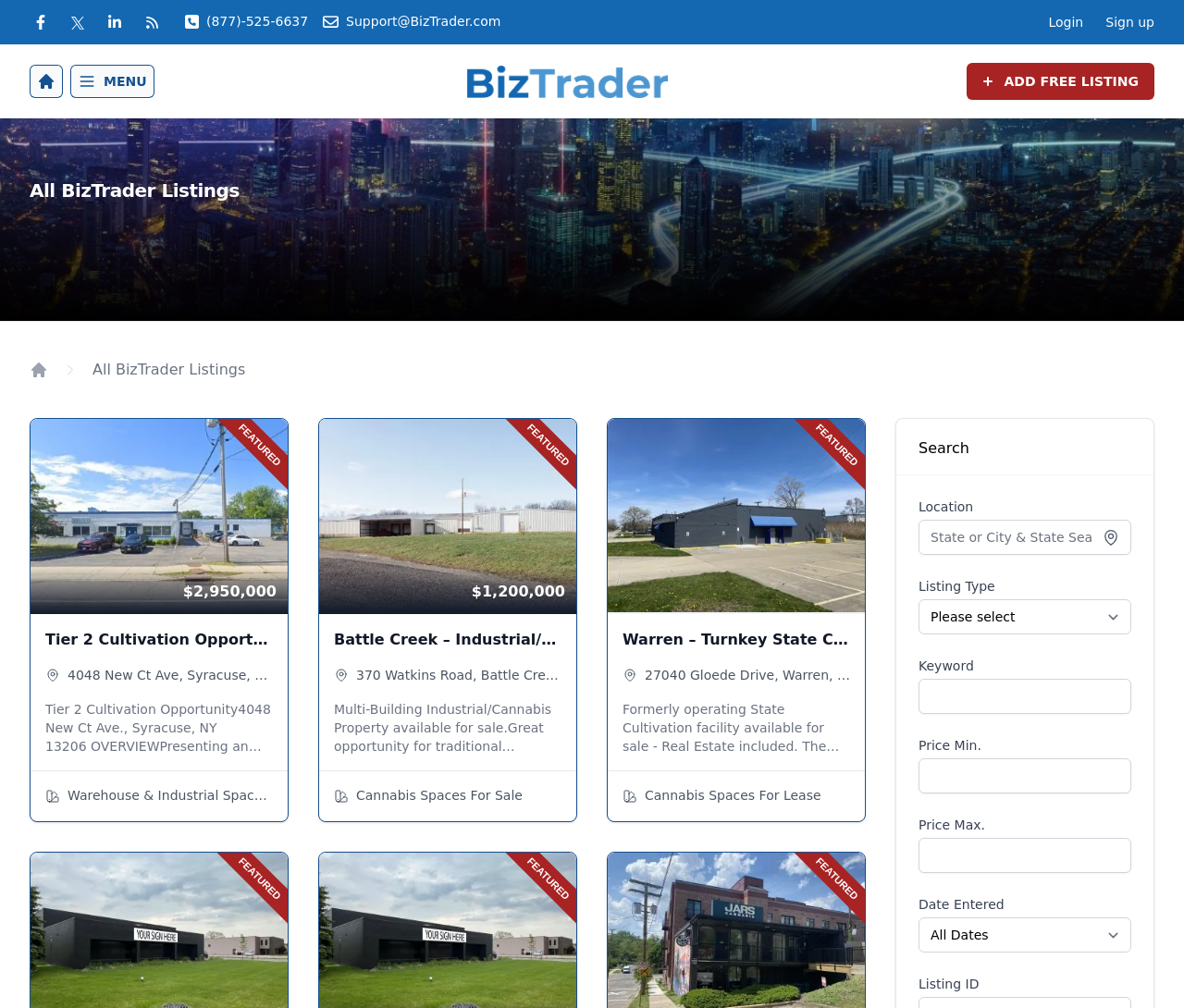Kindly determine the bounding box coordinates for the area that needs to be clicked to execute this instruction: "Click on the 'Login' link".

[0.886, 0.013, 0.915, 0.031]